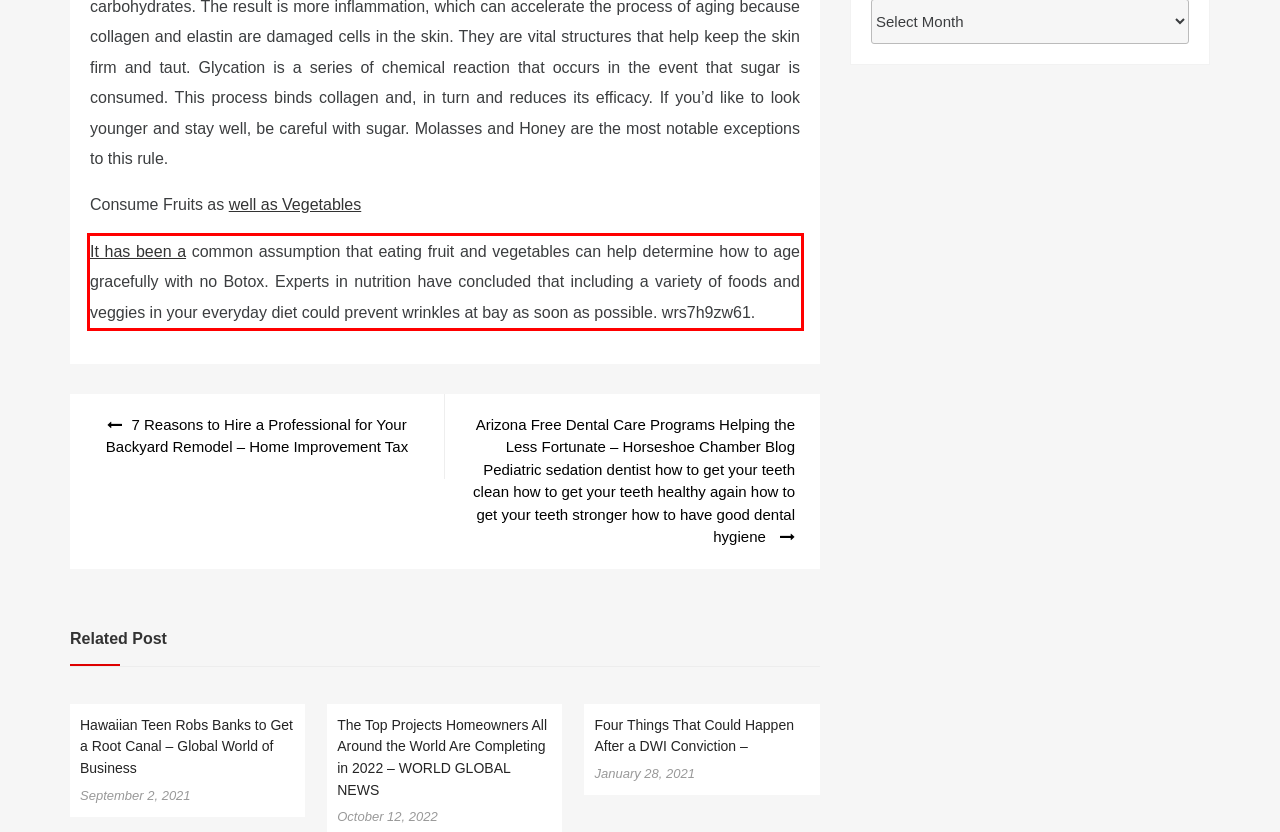Given a screenshot of a webpage, identify the red bounding box and perform OCR to recognize the text within that box.

It has been a common assumption that eating fruit and vegetables can help determine how to age gracefully with no Botox. Experts in nutrition have concluded that including a variety of foods and veggies in your everyday diet could prevent wrinkles at bay as soon as possible. wrs7h9zw61.